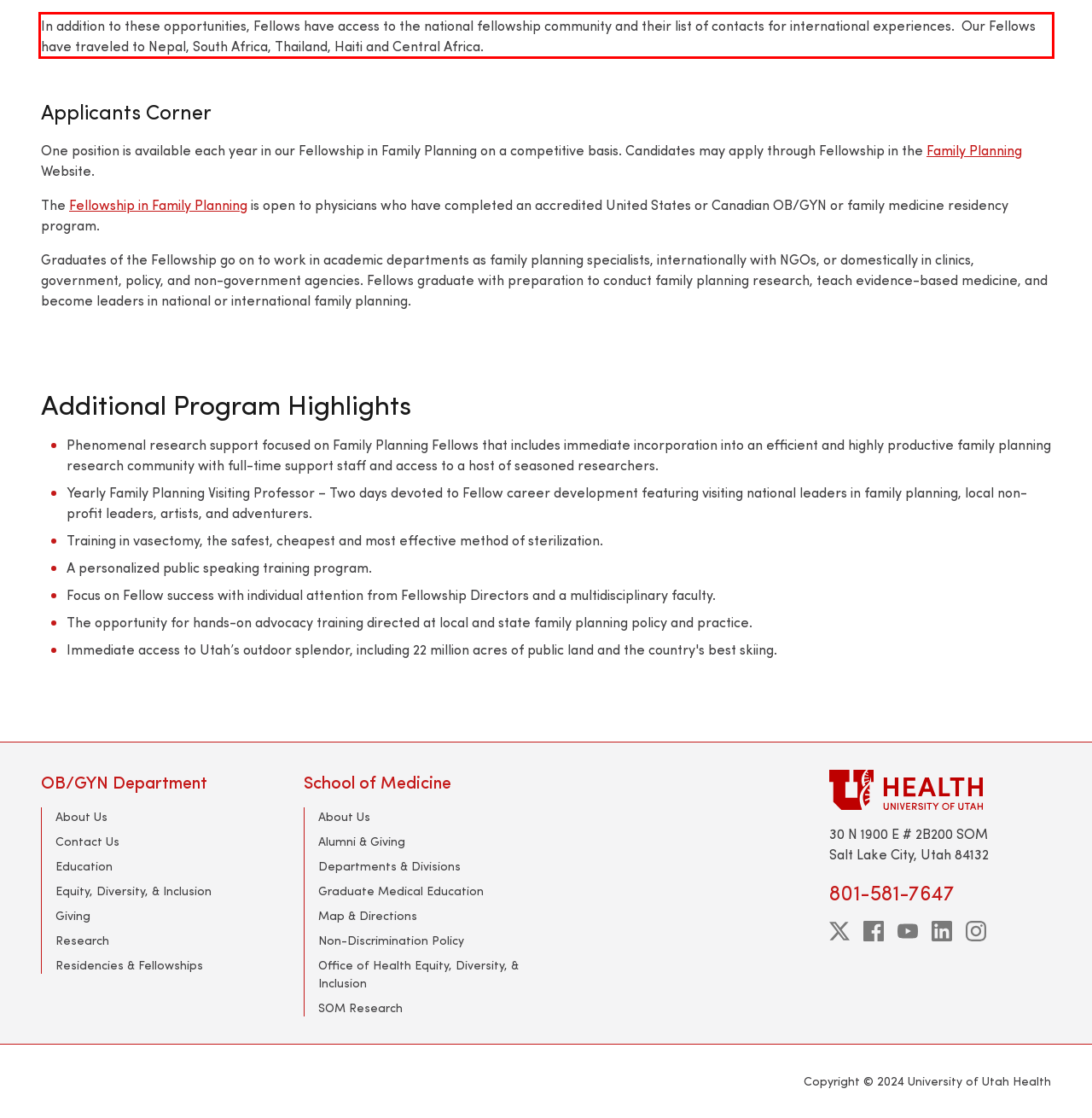You are given a screenshot showing a webpage with a red bounding box. Perform OCR to capture the text within the red bounding box.

In addition to these opportunities, Fellows have access to the national fellowship community and their list of contacts for international experiences. Our Fellows have traveled to Nepal, South Africa, Thailand, Haiti and Central Africa.